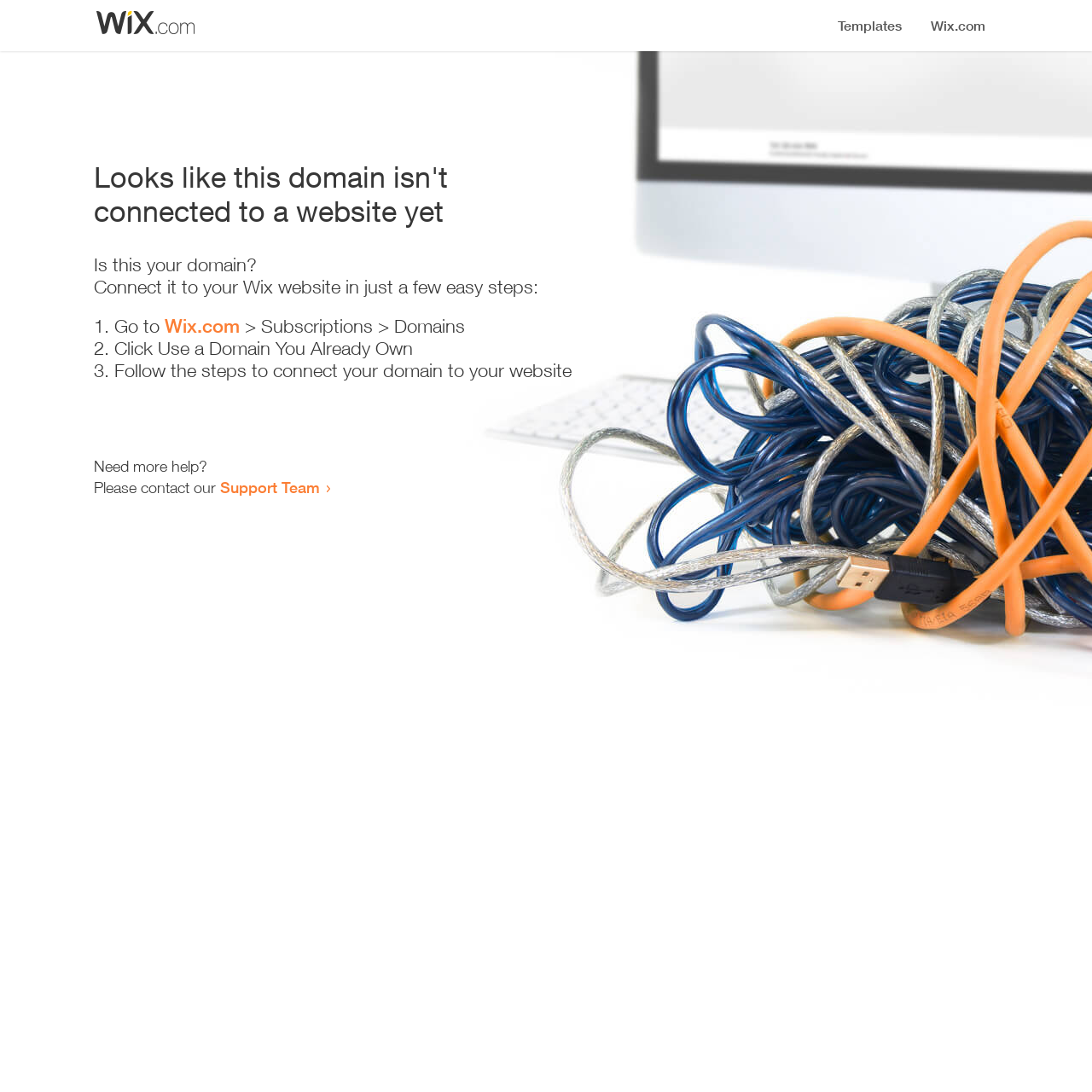Identify the bounding box for the given UI element using the description provided. Coordinates should be in the format (top-left x, top-left y, bottom-right x, bottom-right y) and must be between 0 and 1. Here is the description: Wix.com

[0.151, 0.288, 0.22, 0.309]